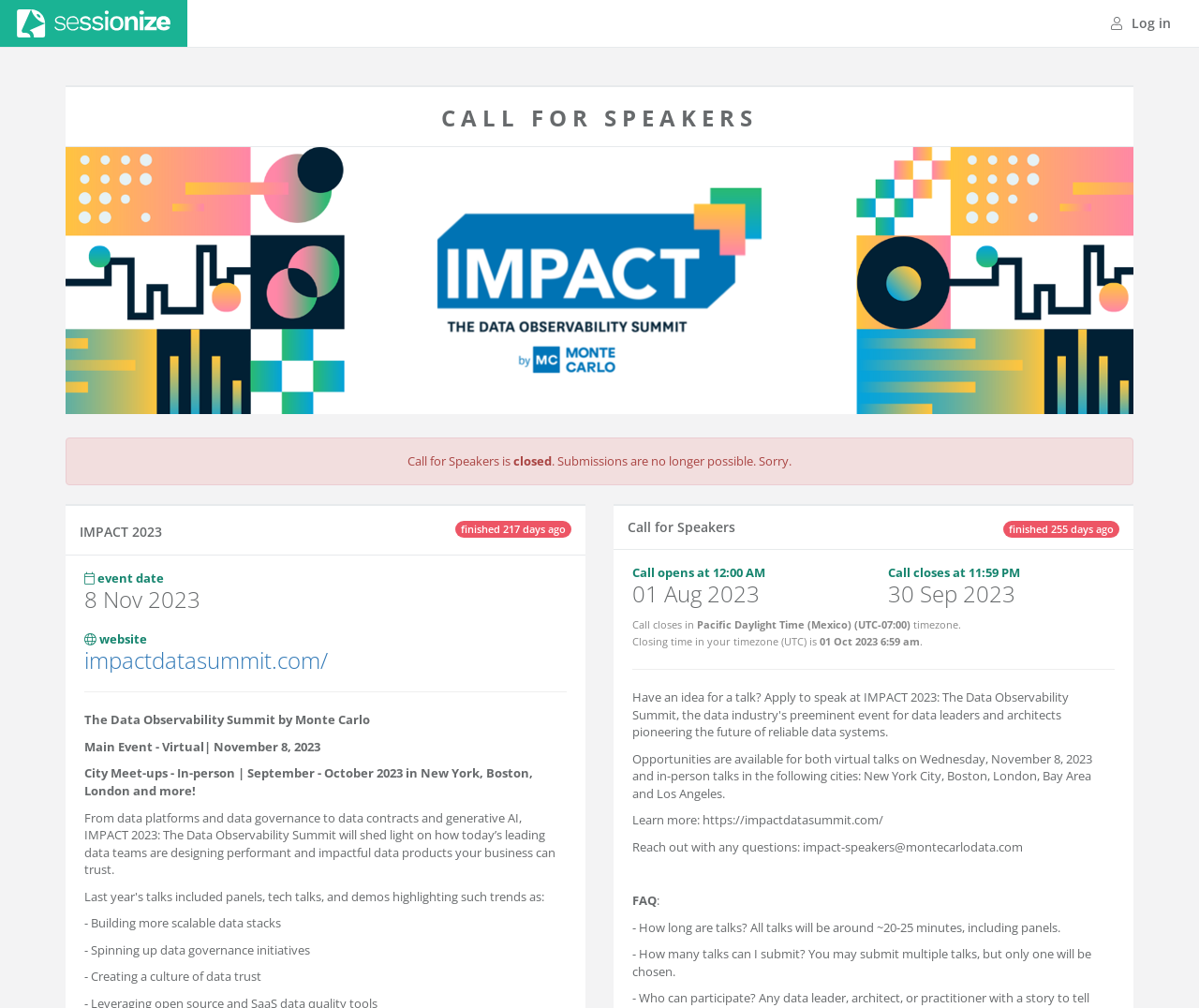What is the website of IMPACT 2023?
Examine the screenshot and reply with a single word or phrase.

impactdatasummit.com/